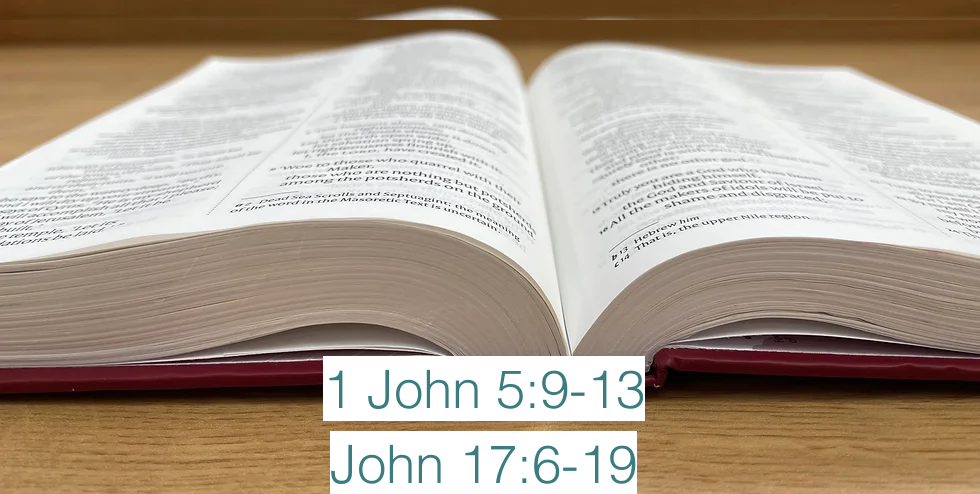How many scripture references are displayed?
Answer the question with a thorough and detailed explanation.

The image shows two scripture references, 1 John 5:9-13 and John 17:6-19, prominently displayed at the bottom of the image, indicating that these two passages are being focused on for reflection or discussion.